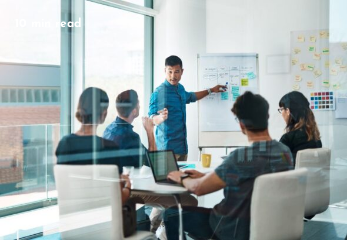What is on the table in front of the teammates?
Please interpret the details in the image and answer the question thoroughly.

The teammates seated around the sleek table have laptops open and cups of coffee in front of them, showcasing a productive work environment and indicating that they are engaged in a collaborative discussion.